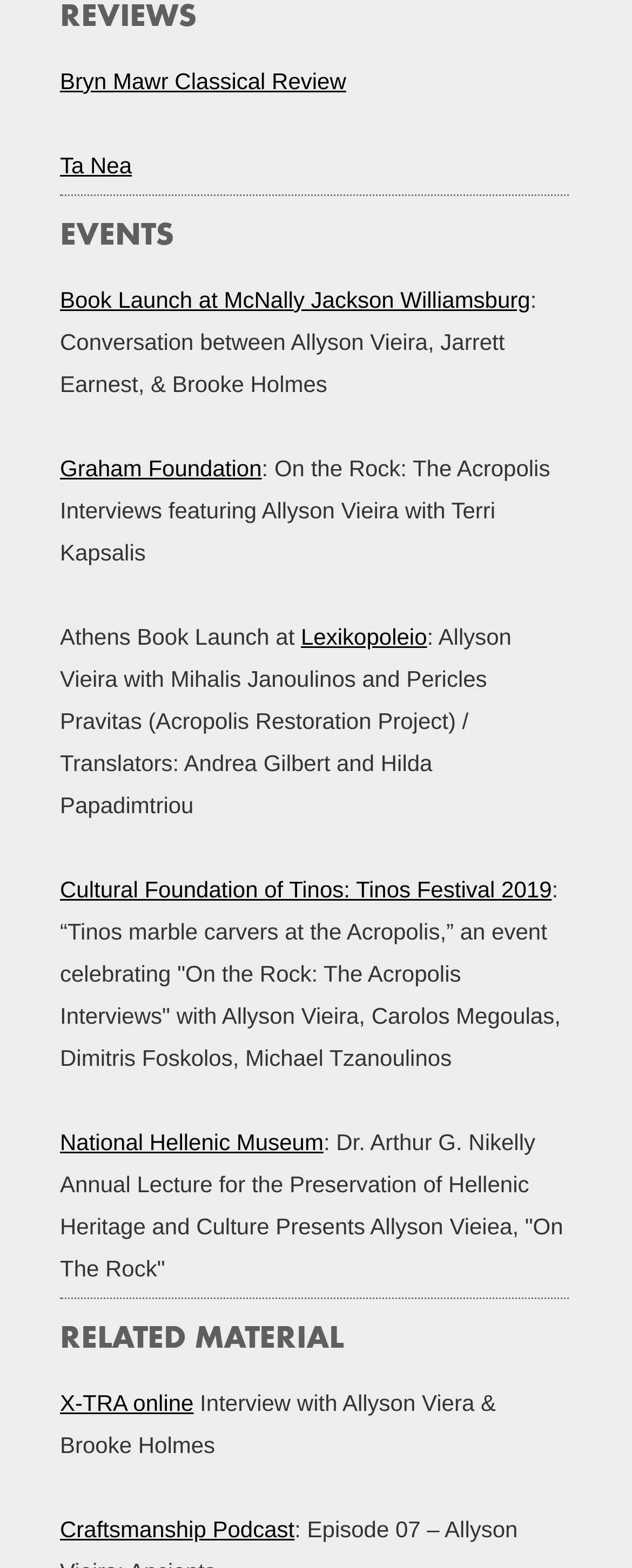Please determine the bounding box coordinates for the element that should be clicked to follow these instructions: "View Book Launch at McNally Jackson Williamsburg".

[0.095, 0.183, 0.839, 0.199]